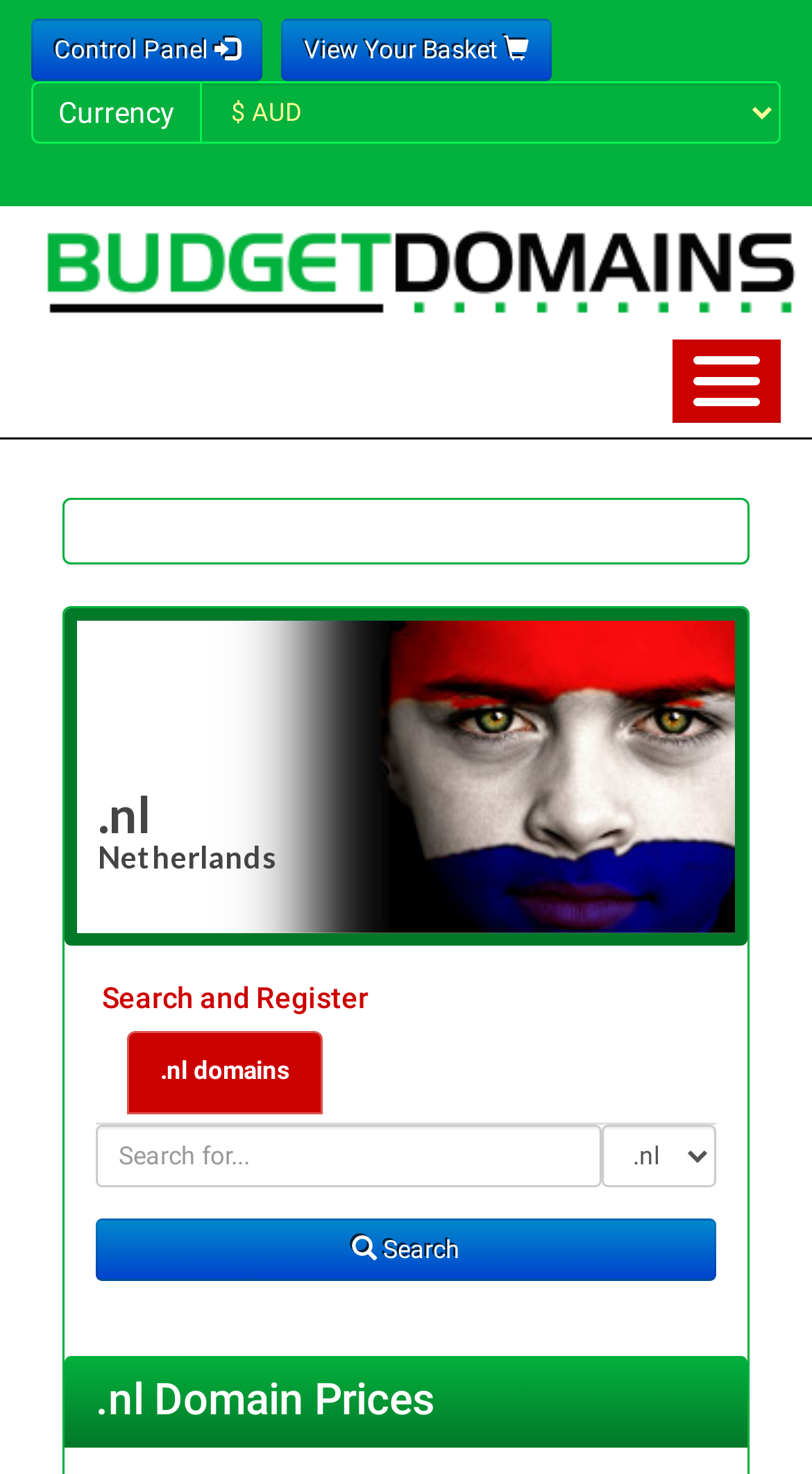Indicate the bounding box coordinates of the clickable region to achieve the following instruction: "View September 2022."

None